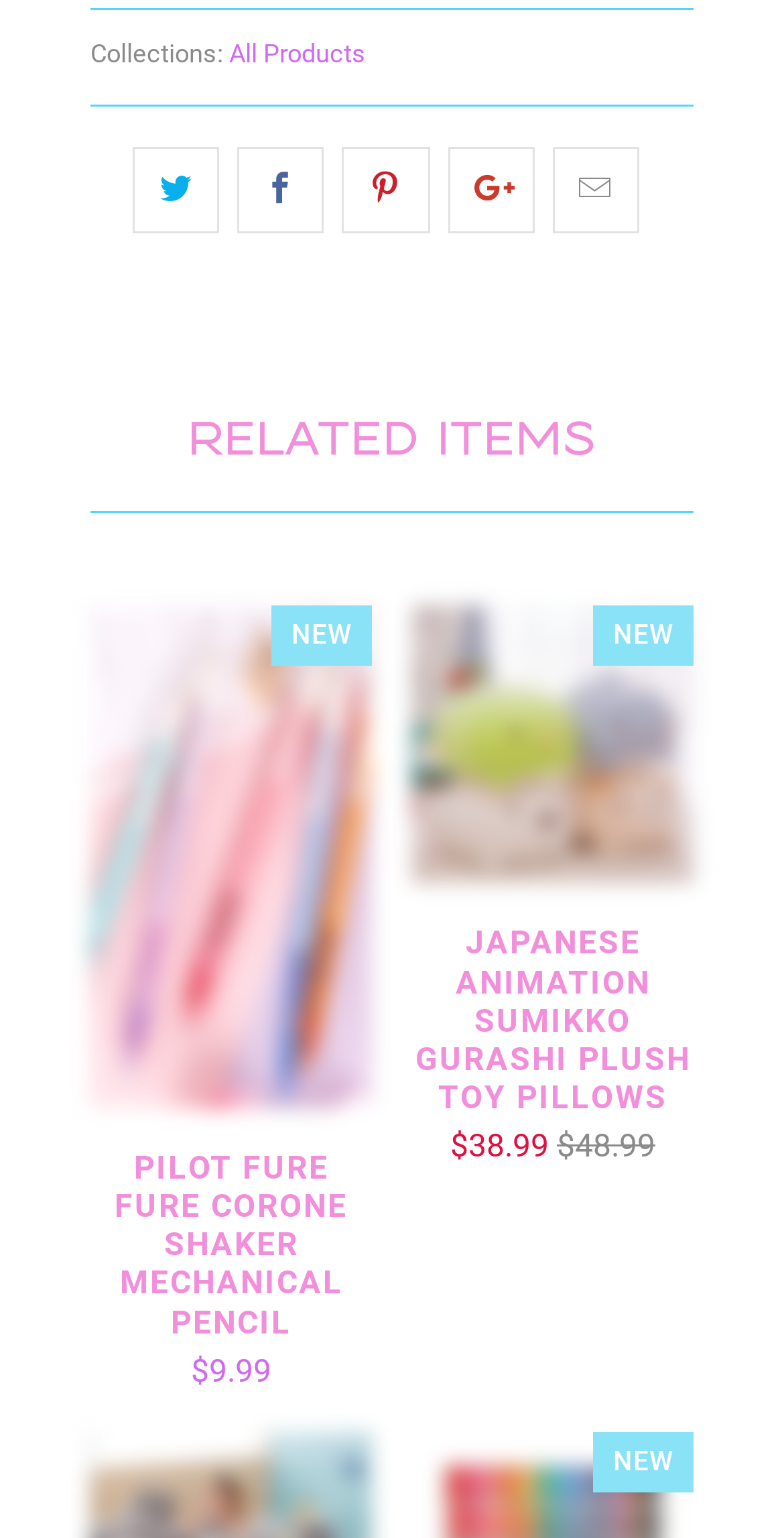What is the price of the Pilot Fure Fure Corone Shaker Mechanical Pencil?
Examine the image closely and answer the question with as much detail as possible.

I found the price of the Pilot Fure Fure Corone Shaker Mechanical Pencil by looking at the link text 'PILOT FURE FURE CORONE SHAKER MECHANICAL PENCIL $9.99'. The price is $9.99.